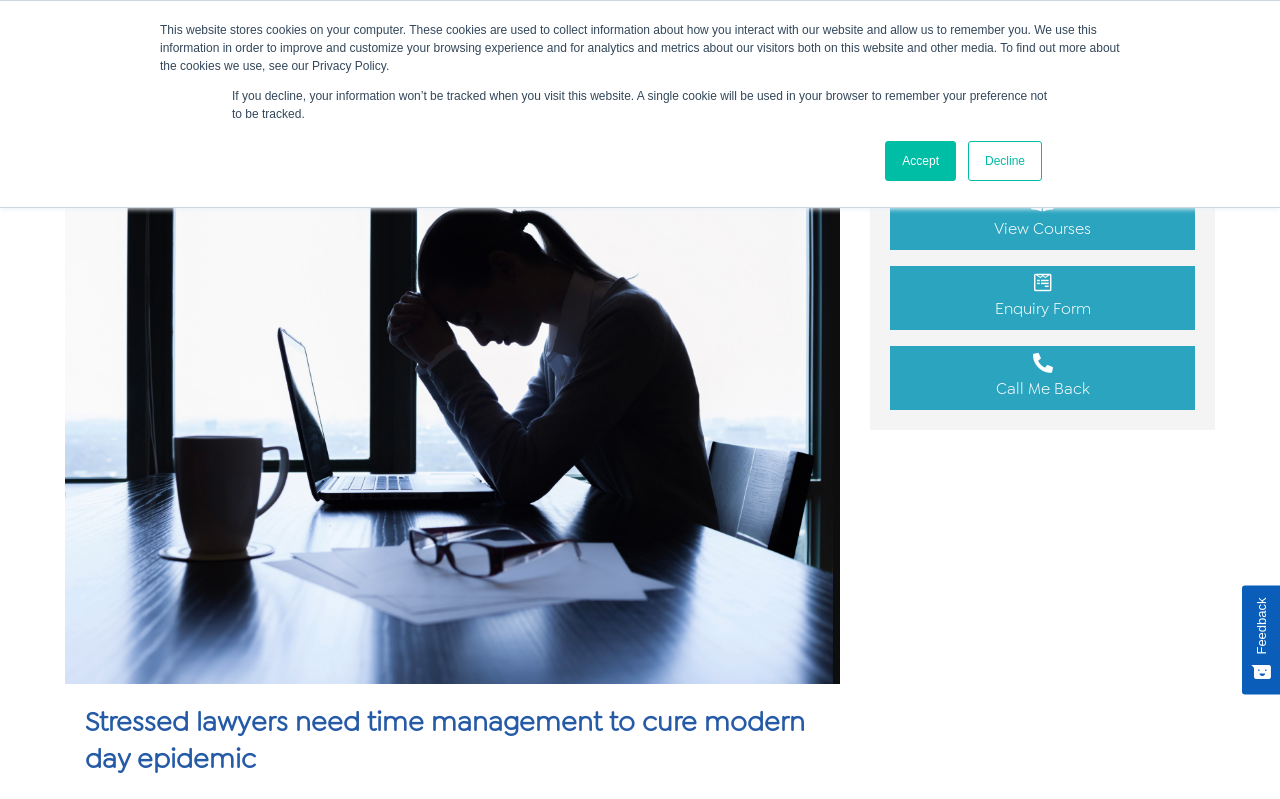How many navigation links are there?
Based on the visual content, answer with a single word or a brief phrase.

6